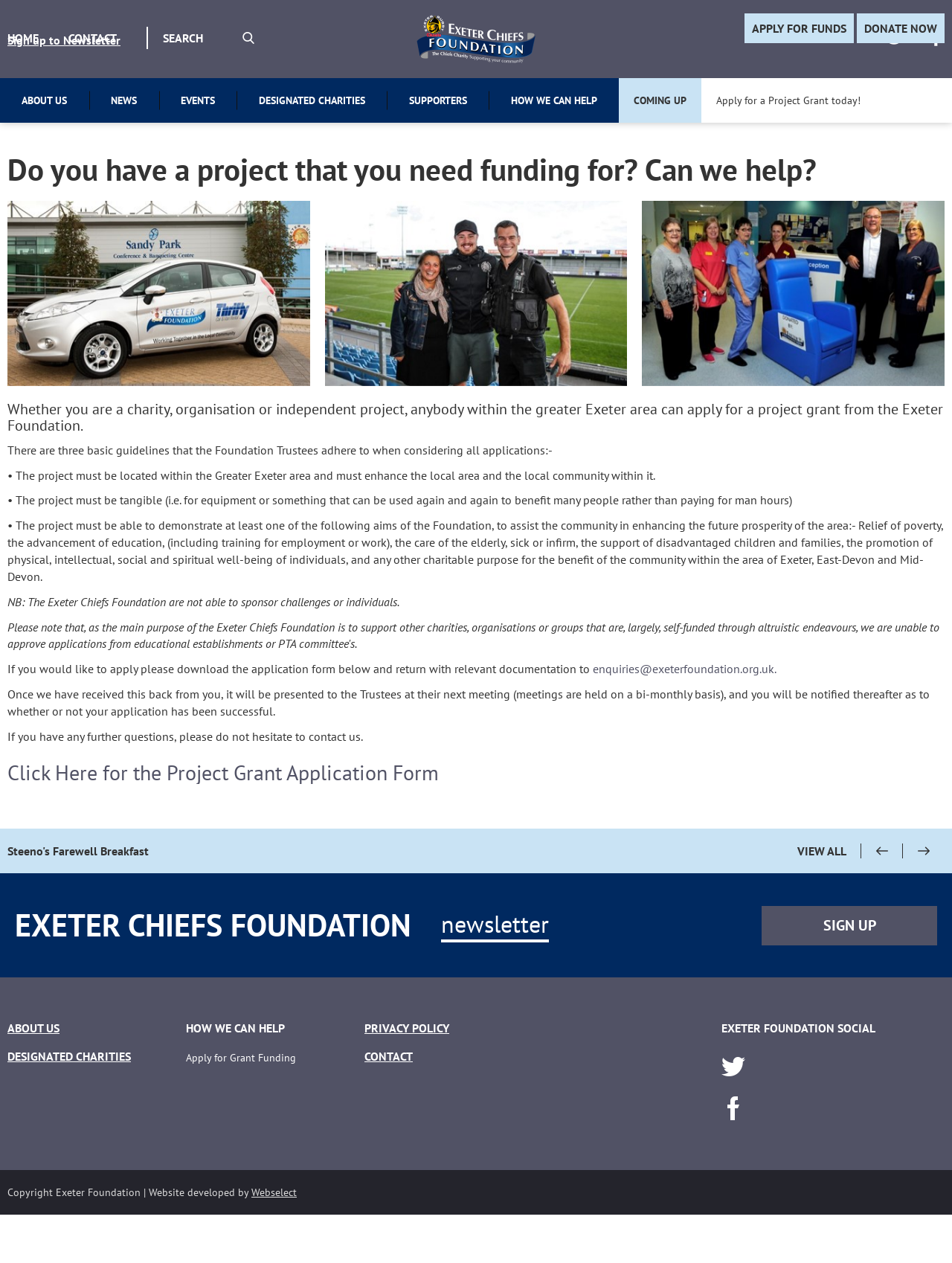Based on the element description, predict the bounding box coordinates (top-left x, top-left y, bottom-right x, bottom-right y) for the UI element in the screenshot: name="q" placeholder="Search"

[0.155, 0.021, 0.273, 0.039]